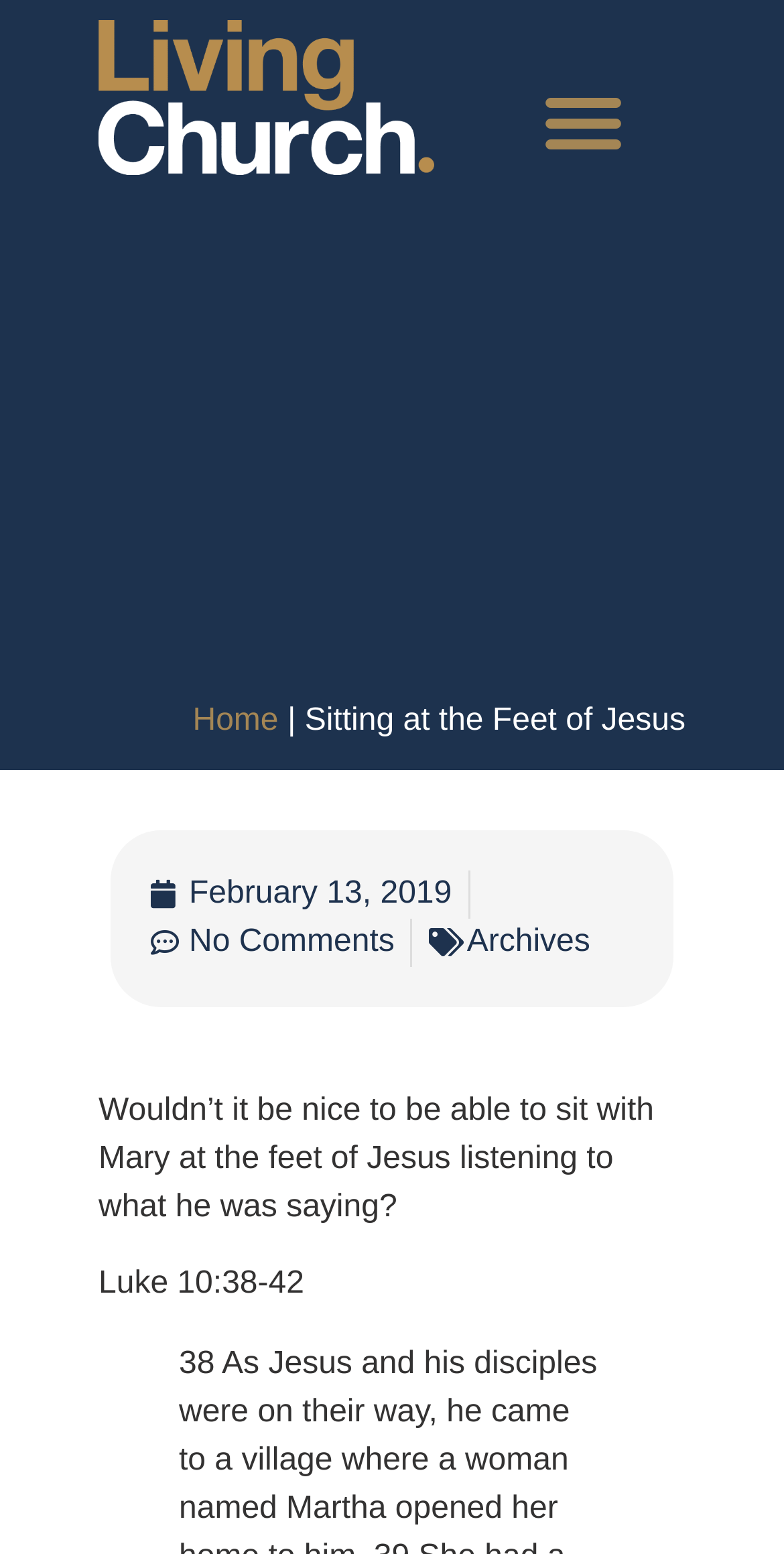Please provide a one-word or phrase answer to the question: 
What is the date of the post?

February 13, 2019